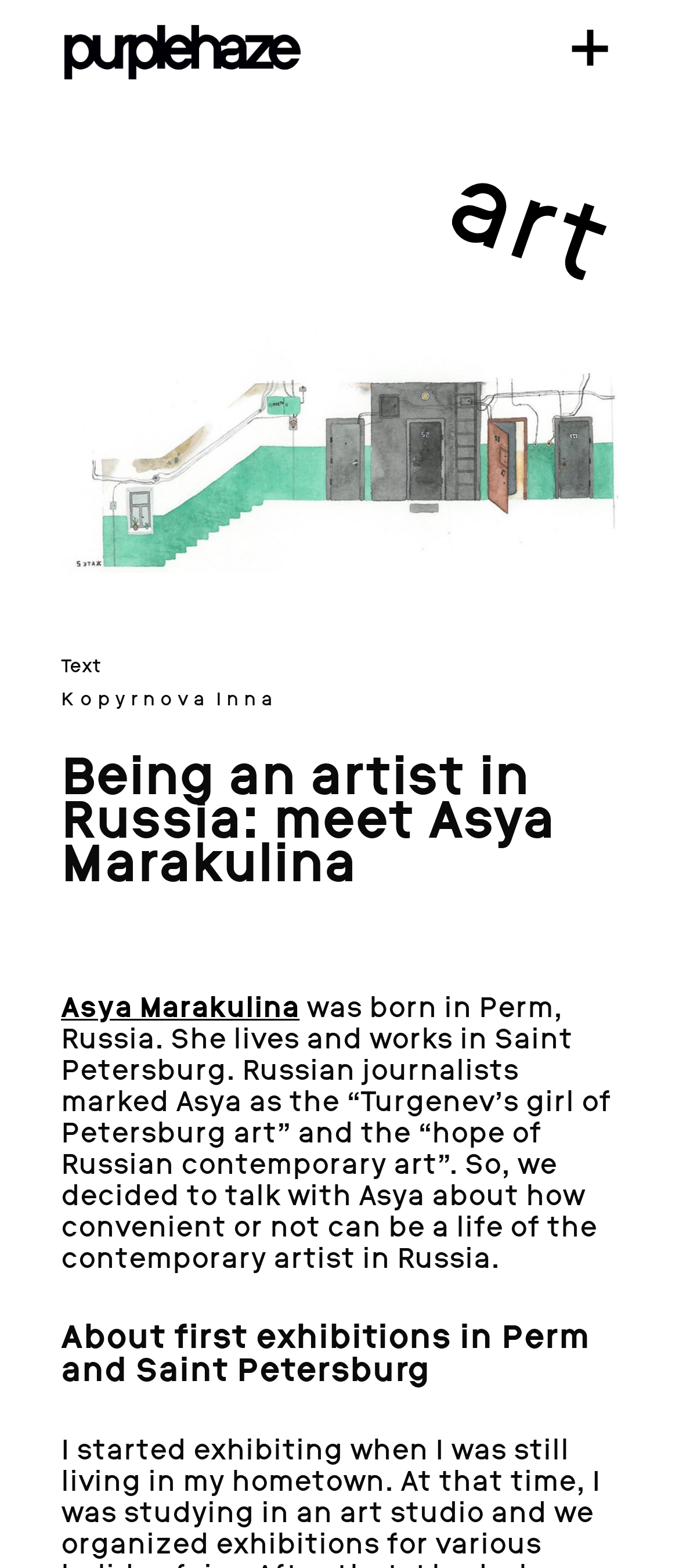Given the element description Asya Marakulina, predict the bounding box coordinates for the UI element in the webpage screenshot. The format should be (top-left x, top-left y, bottom-right x, bottom-right y), and the values should be between 0 and 1.

[0.09, 0.631, 0.441, 0.655]